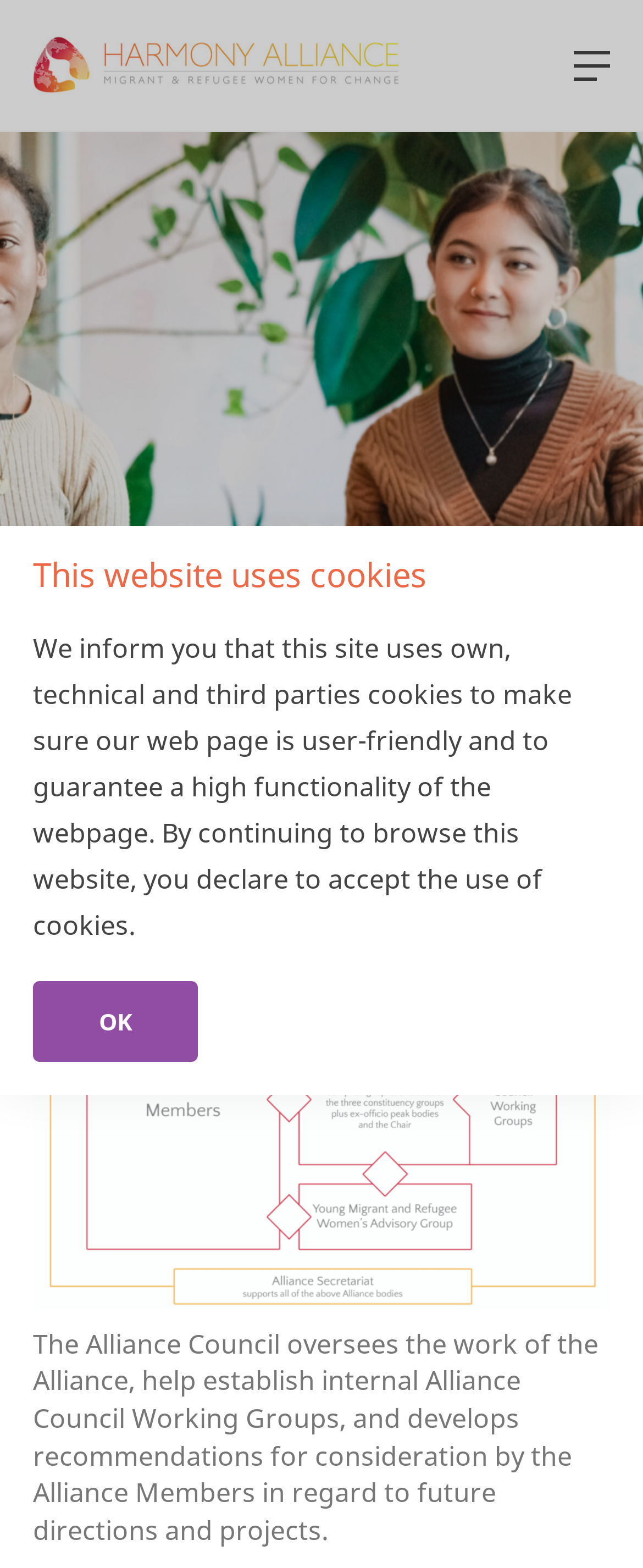What is the purpose of the cookies on this website?
Please use the image to deliver a detailed and complete answer.

The purpose of the cookies on this website can be found in the dialog section, where it is stated that 'this site uses own, technical and third parties cookies to make sure our web page is user-friendly and to guarantee a high functionality of the webpage.'